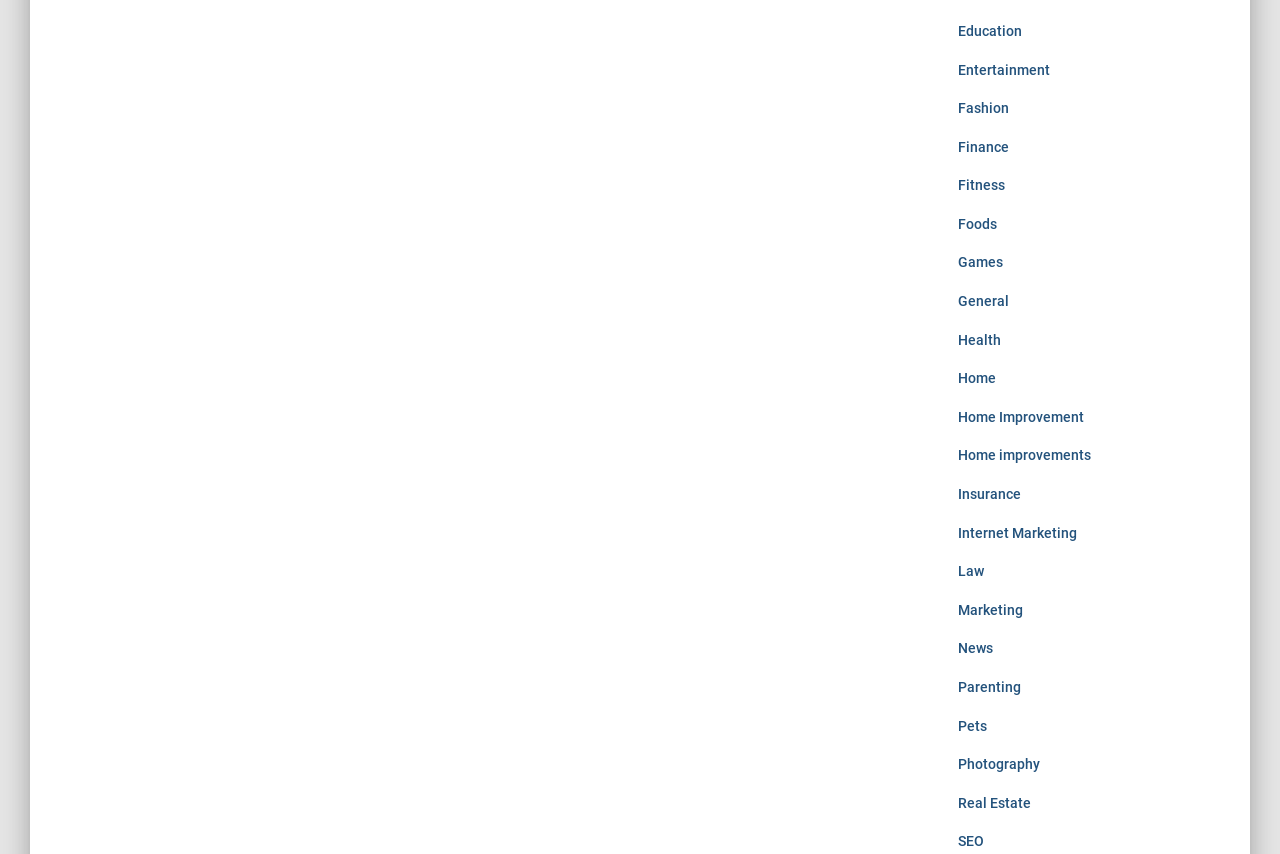Given the element description "Internet Marketing" in the screenshot, predict the bounding box coordinates of that UI element.

[0.748, 0.614, 0.841, 0.633]